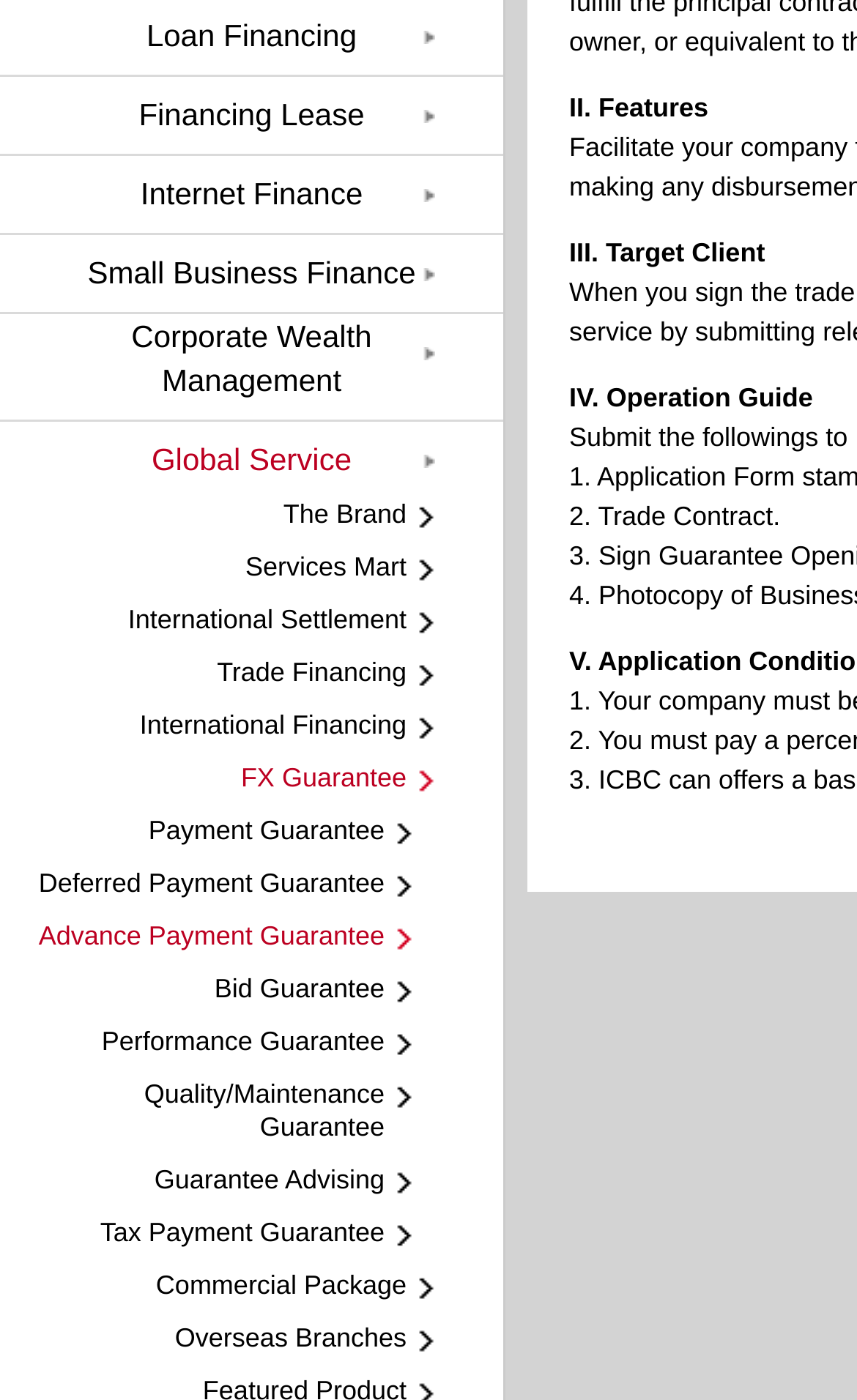Use one word or a short phrase to answer the question provided: 
What is the first financing option listed?

Loan Financing